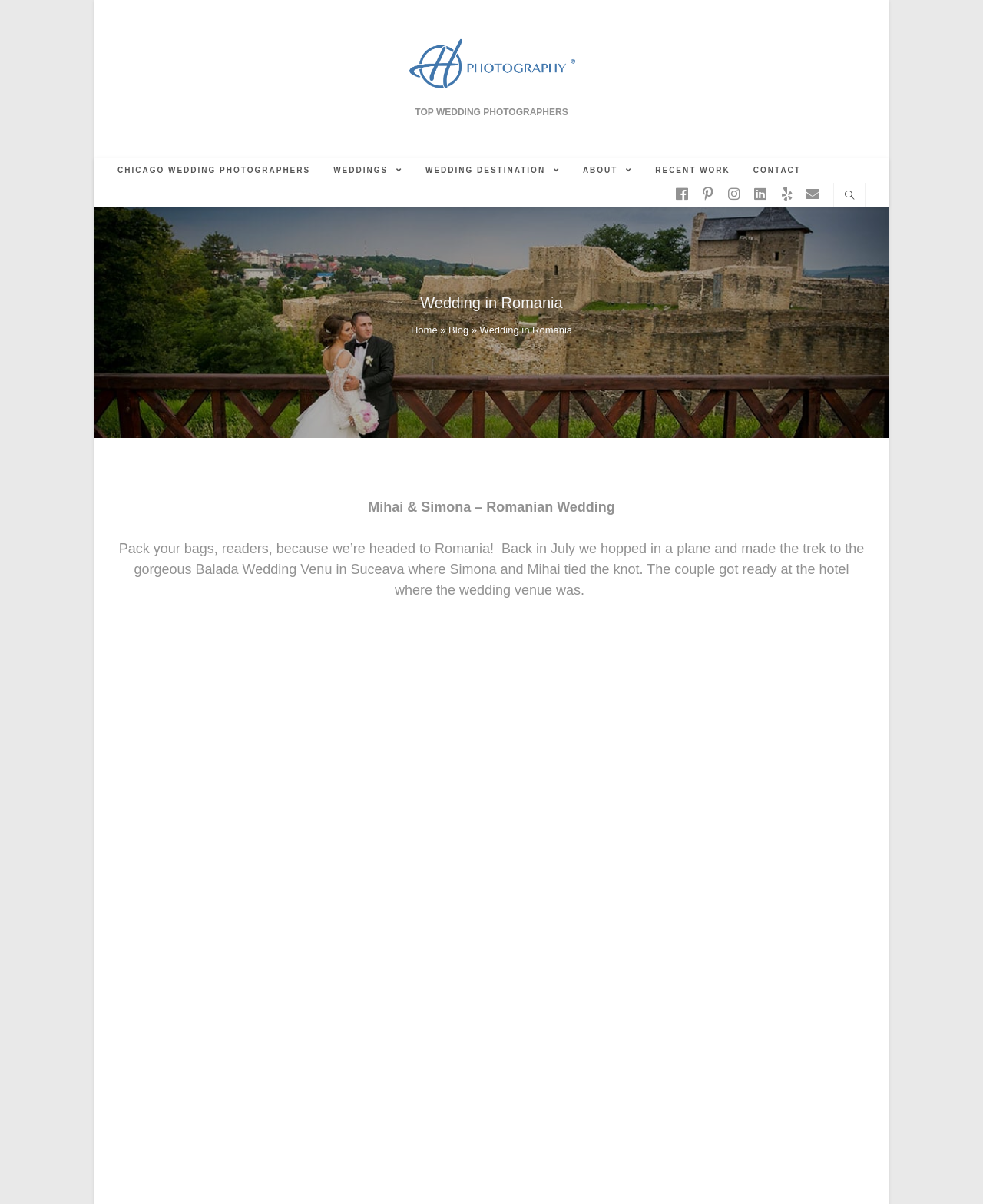Predict the bounding box of the UI element based on this description: "Contact".

[0.755, 0.131, 0.827, 0.152]